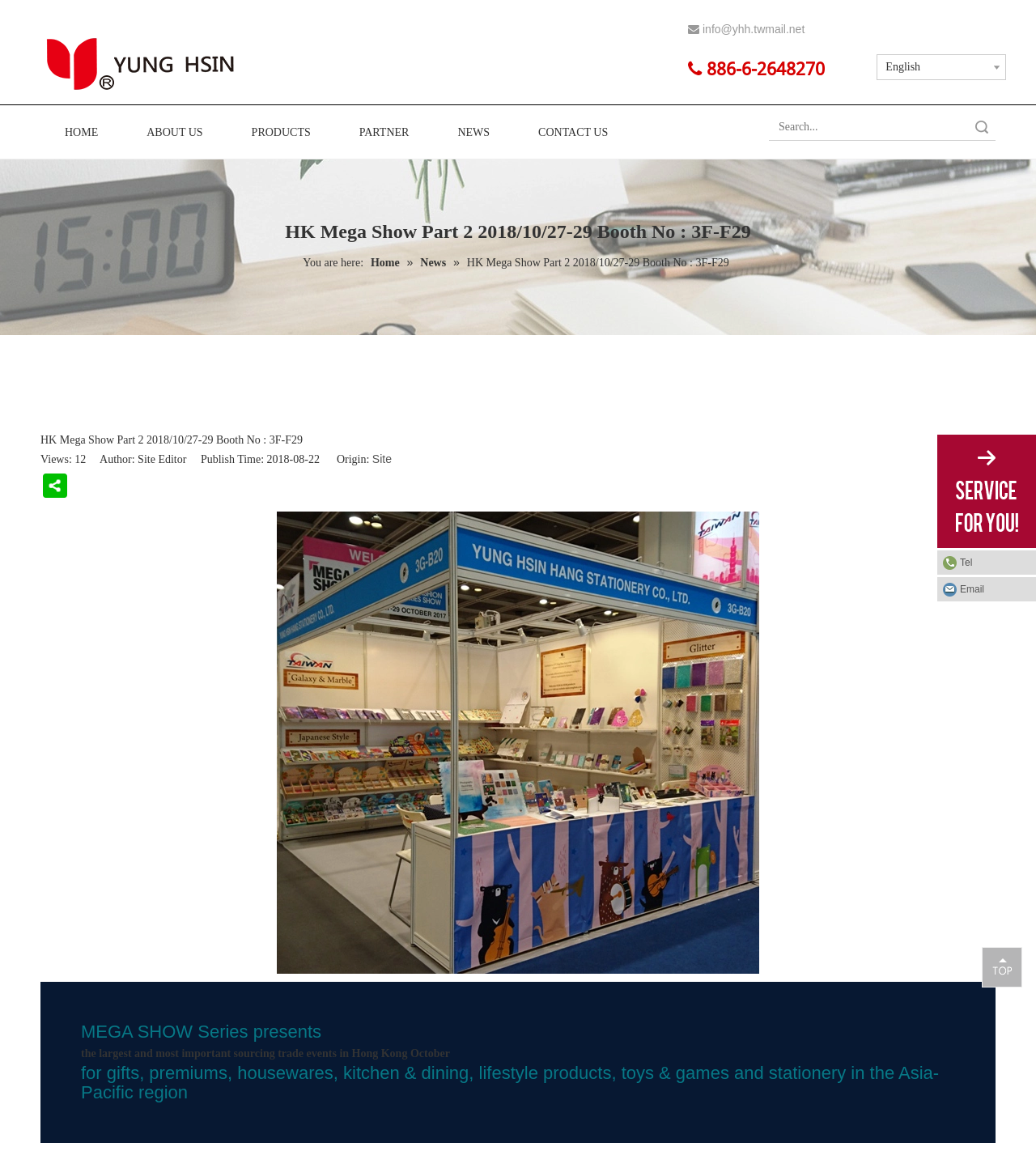Please provide a brief answer to the following inquiry using a single word or phrase:
How many views does this page have?

12